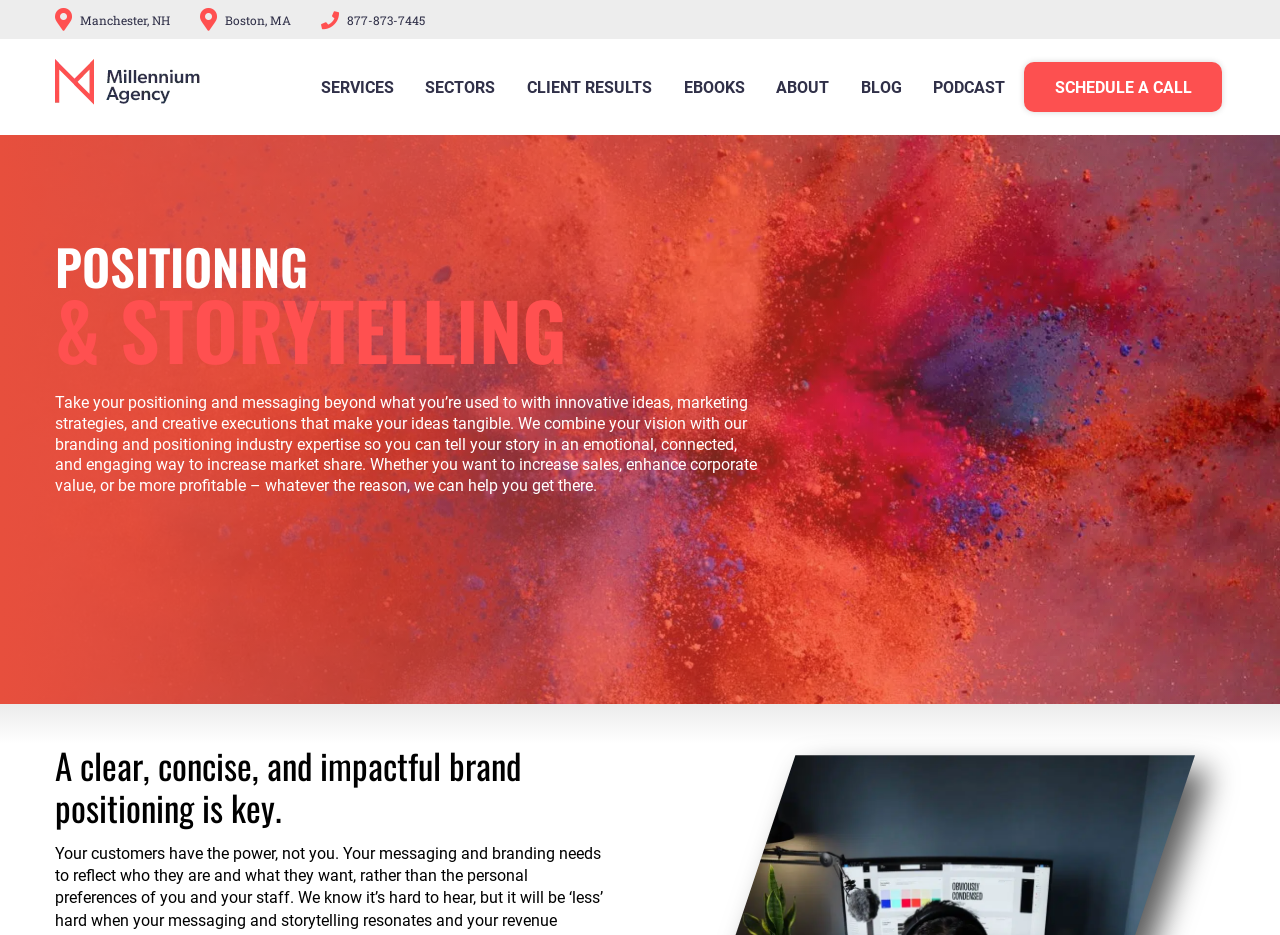Identify the bounding box of the UI component described as: "Schedule a call".

[0.8, 0.066, 0.955, 0.12]